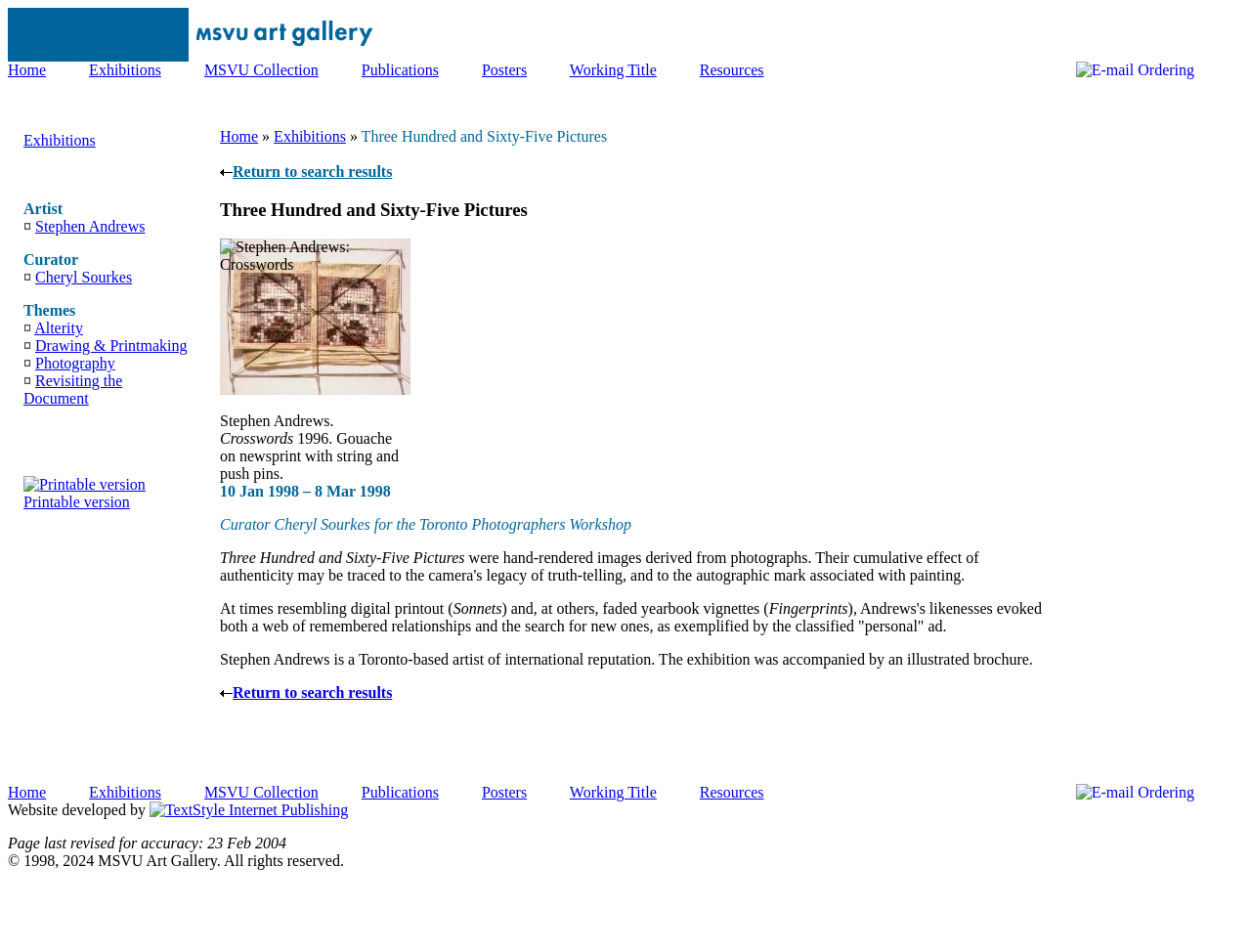Please identify the bounding box coordinates of the element I should click to complete this instruction: 'Return to search results'. The coordinates should be given as four float numbers between 0 and 1, like this: [left, top, right, bottom].

[0.176, 0.719, 0.314, 0.737]